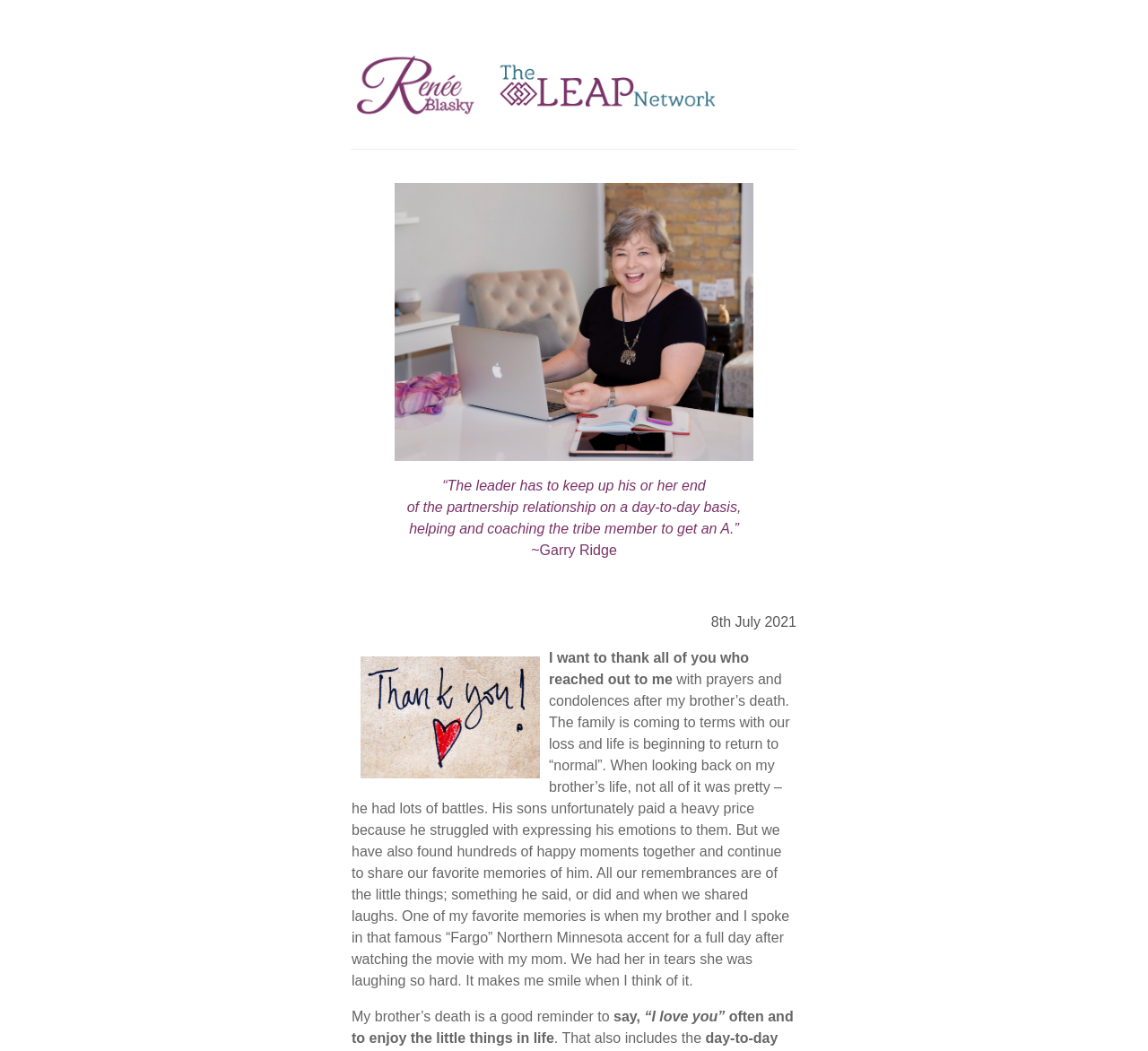What is the topic of the text?
Please answer the question with a single word or phrase, referencing the image.

Death of brother